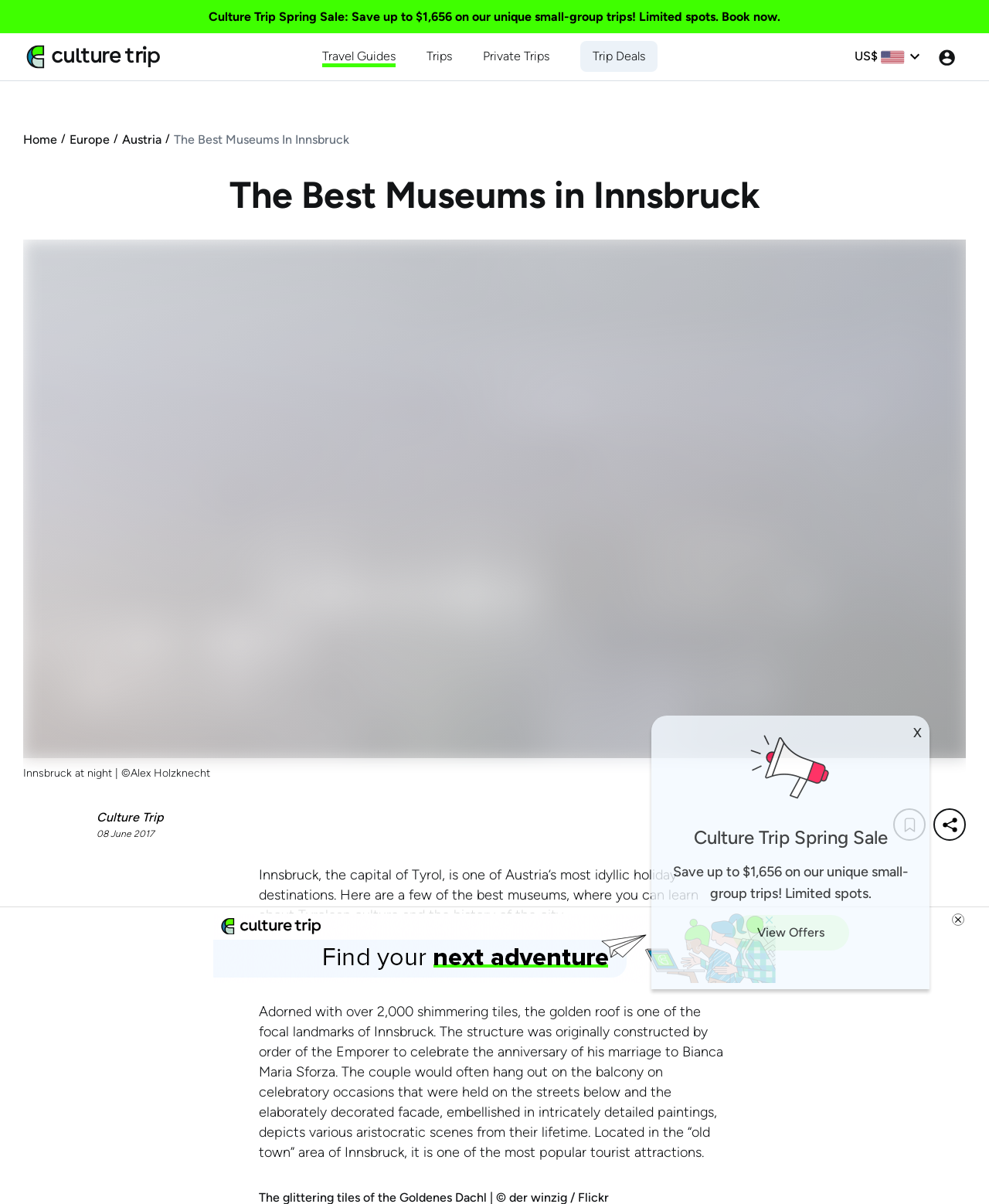What is the name of the museum with a golden roof?
Using the image, provide a detailed and thorough answer to the question.

The answer can be found in the heading that says 'Museum Goldenes Dachl' and the subsequent paragraph that describes the museum.